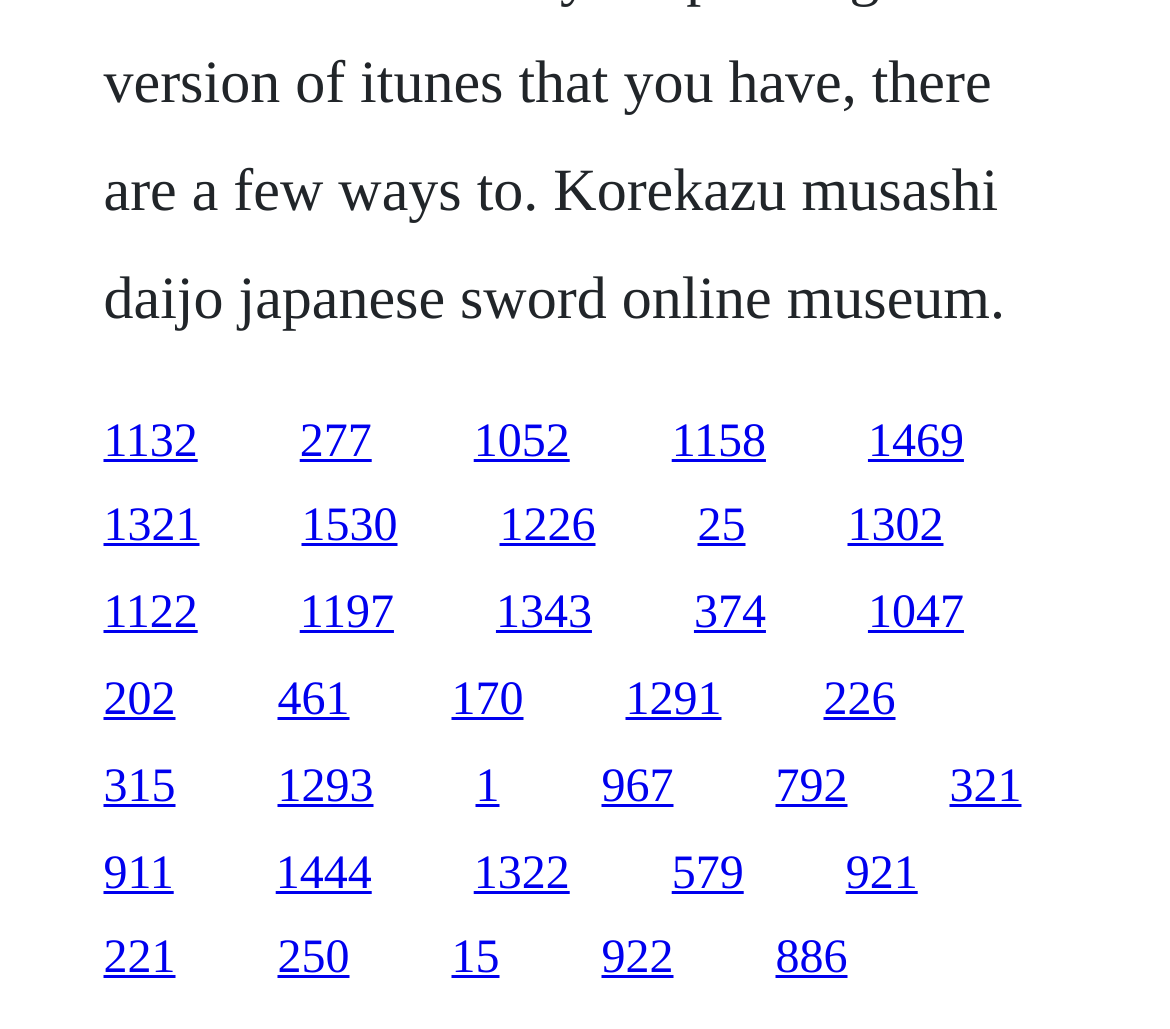What is the link located at the bottom-left corner?
Provide a detailed and well-explained answer to the question.

By examining the bounding box coordinates, I found that the link with ID '221' has the largest y1 value (0.908) and the smallest x1 value (0.088), indicating it is located at the bottom-left corner of the webpage.